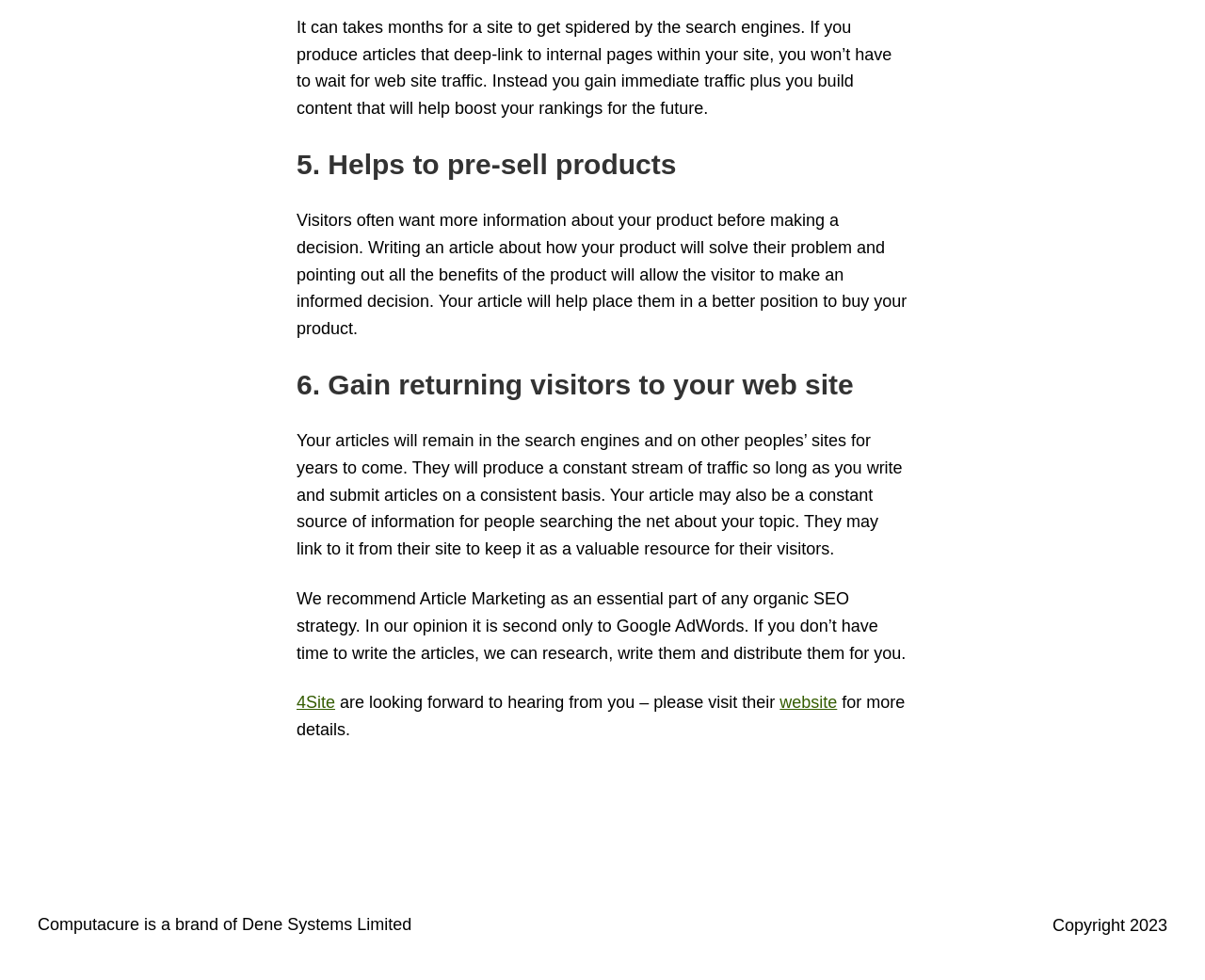What is recommended as an essential part of any organic SEO strategy?
Provide a concise answer using a single word or phrase based on the image.

Article Marketing